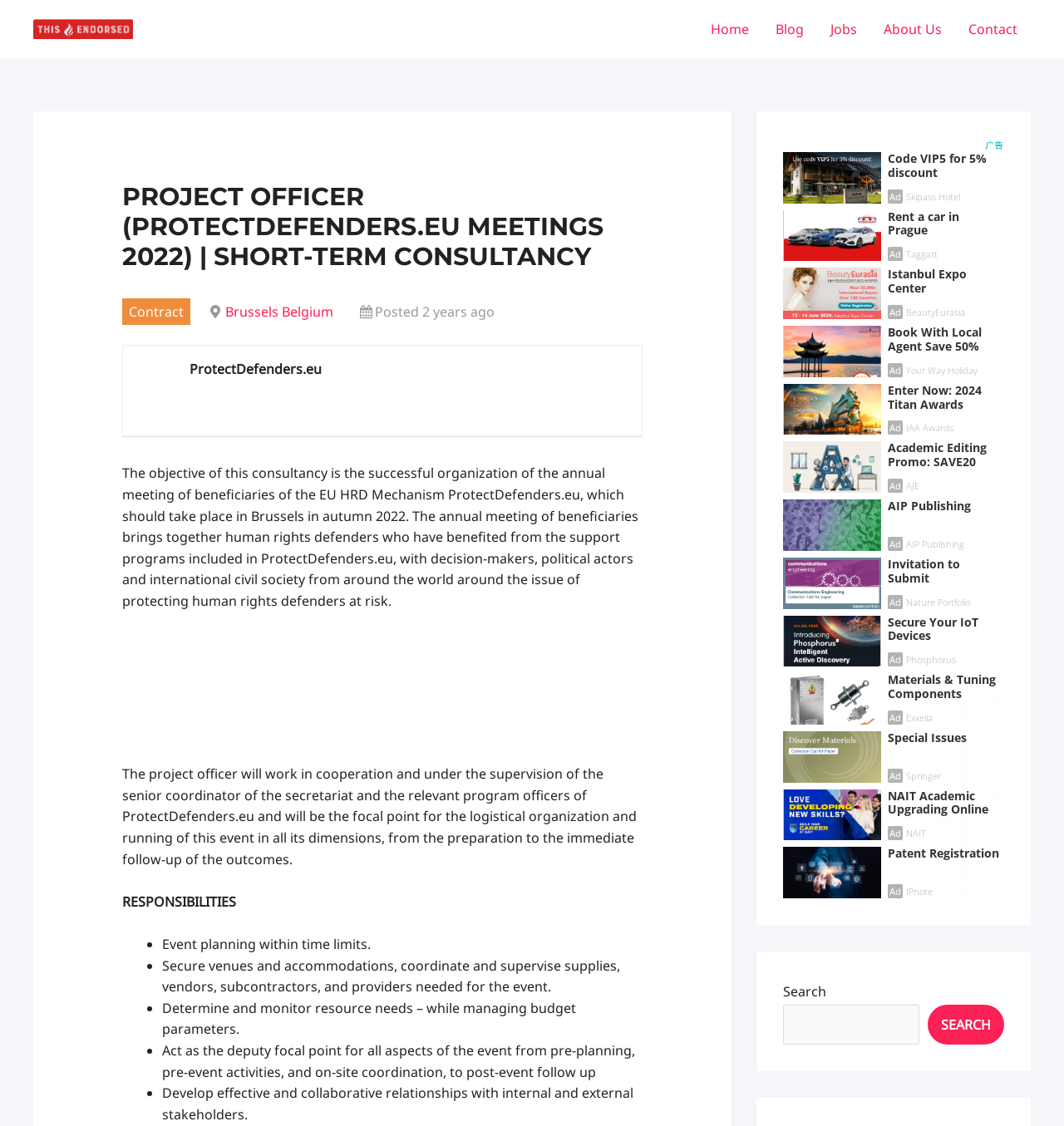Please identify the bounding box coordinates of the clickable area that will fulfill the following instruction: "Click on the 'About Us' link". The coordinates should be in the format of four float numbers between 0 and 1, i.e., [left, top, right, bottom].

[0.818, 0.0, 0.898, 0.052]